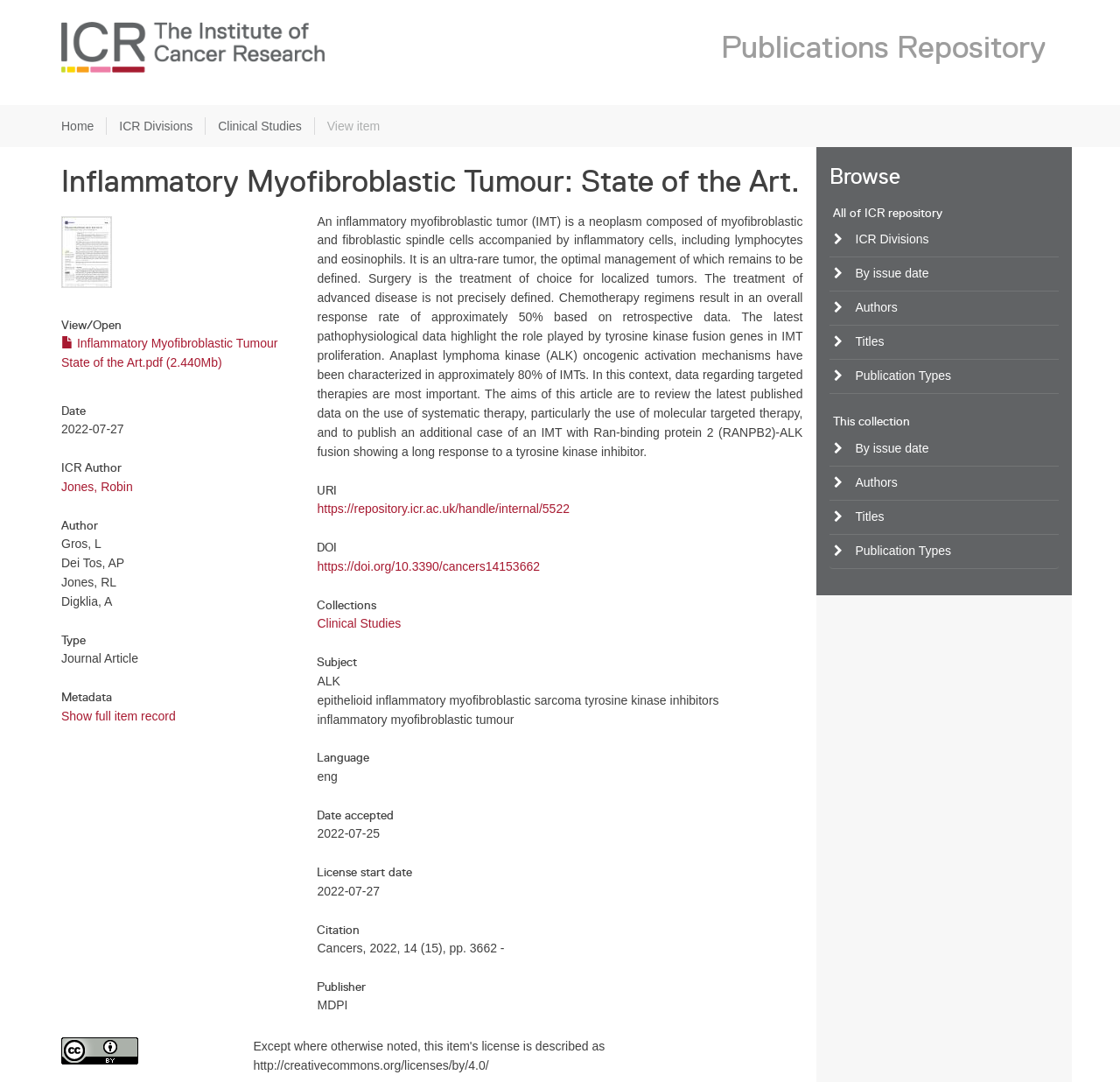Please find the bounding box coordinates in the format (top-left x, top-left y, bottom-right x, bottom-right y) for the given element description. Ensure the coordinates are floating point numbers between 0 and 1. Description: alt="http://creativecommons.org/licenses/by/4.0/" title="http://creativecommons.org/licenses/by/4.0/"

[0.055, 0.959, 0.203, 0.984]